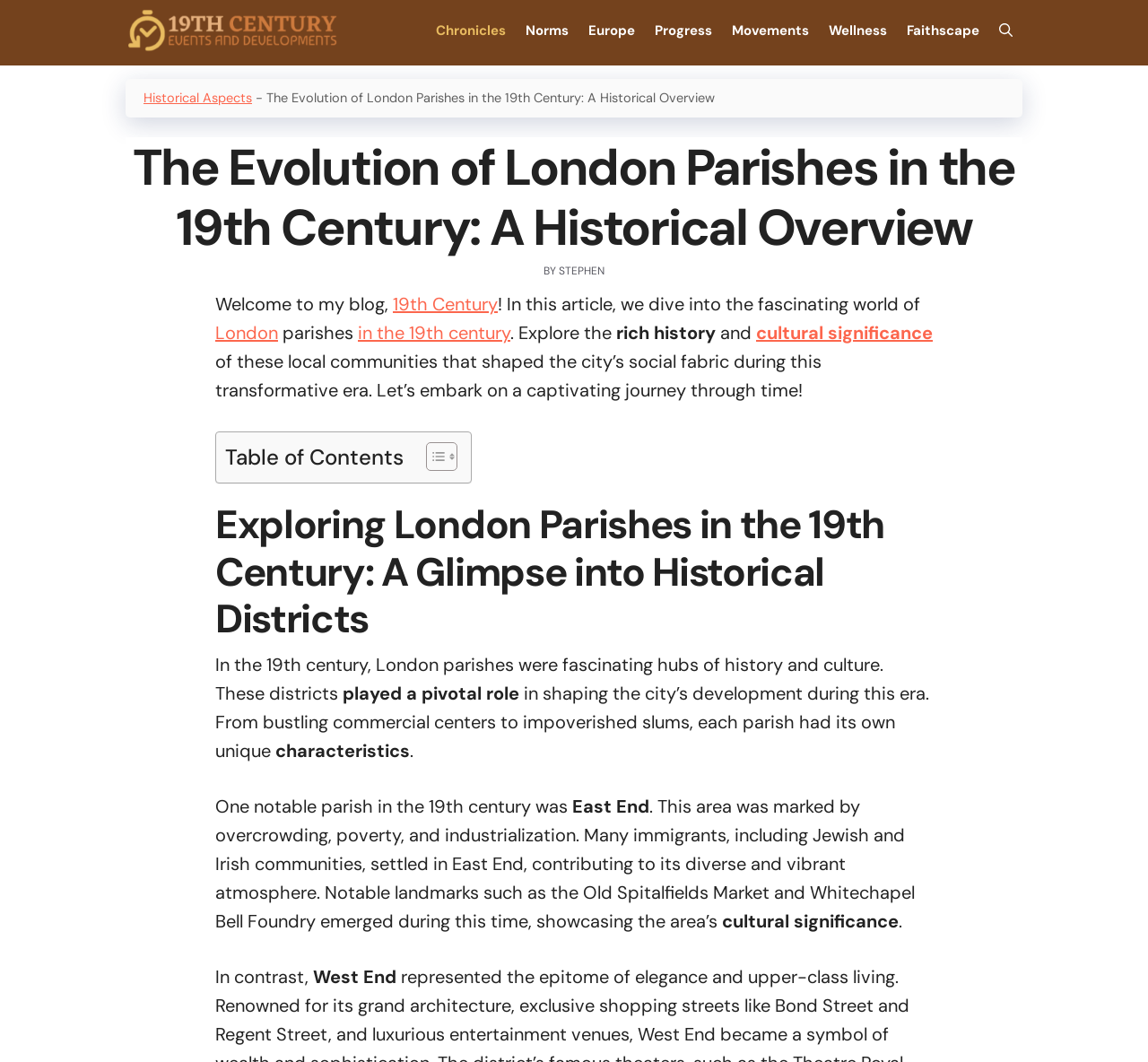Please identify the bounding box coordinates of where to click in order to follow the instruction: "Read about 'East End' parish".

[0.498, 0.748, 0.566, 0.77]